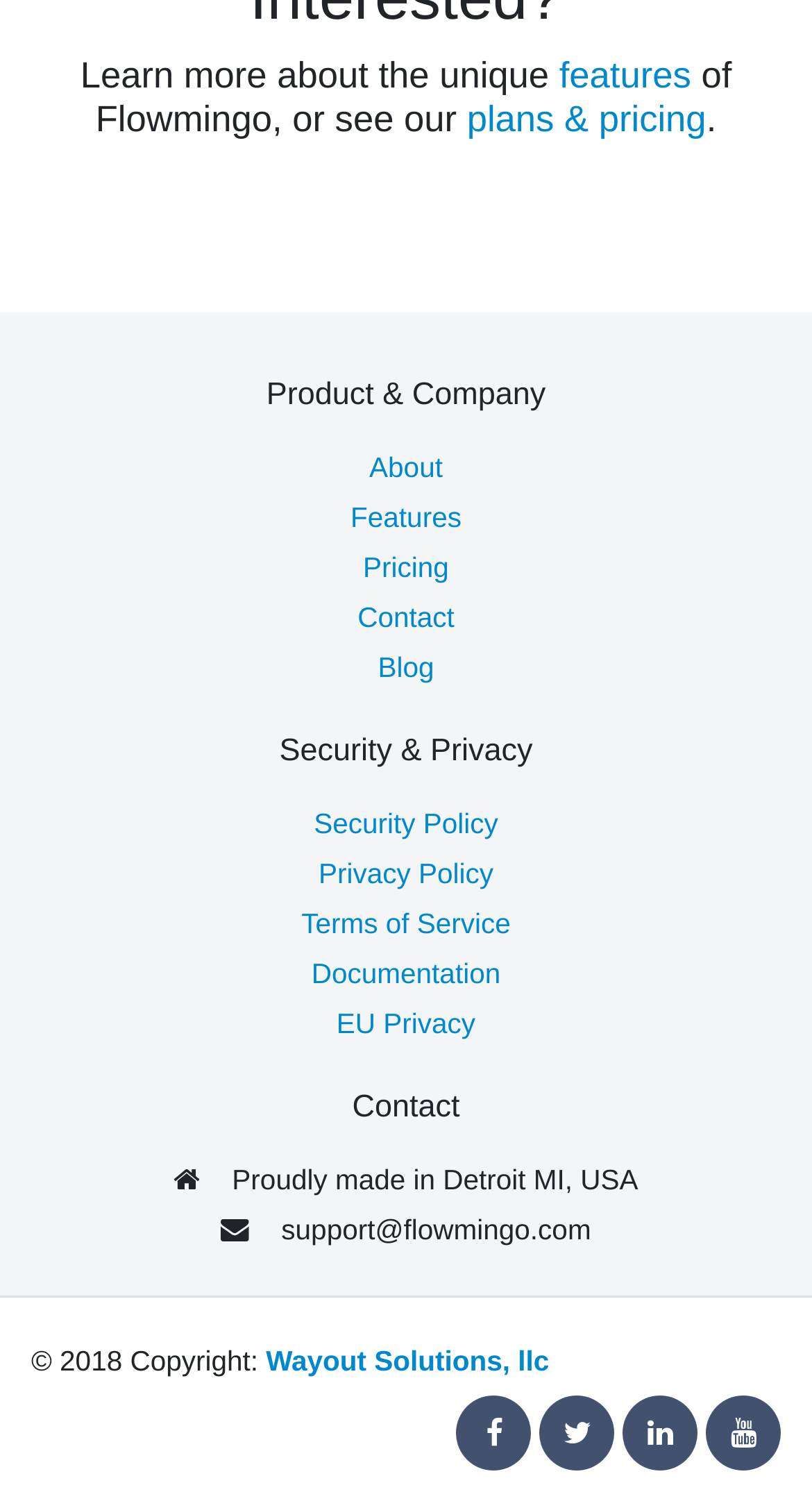How many social media links are at the bottom of the page?
From the image, respond using a single word or phrase.

4